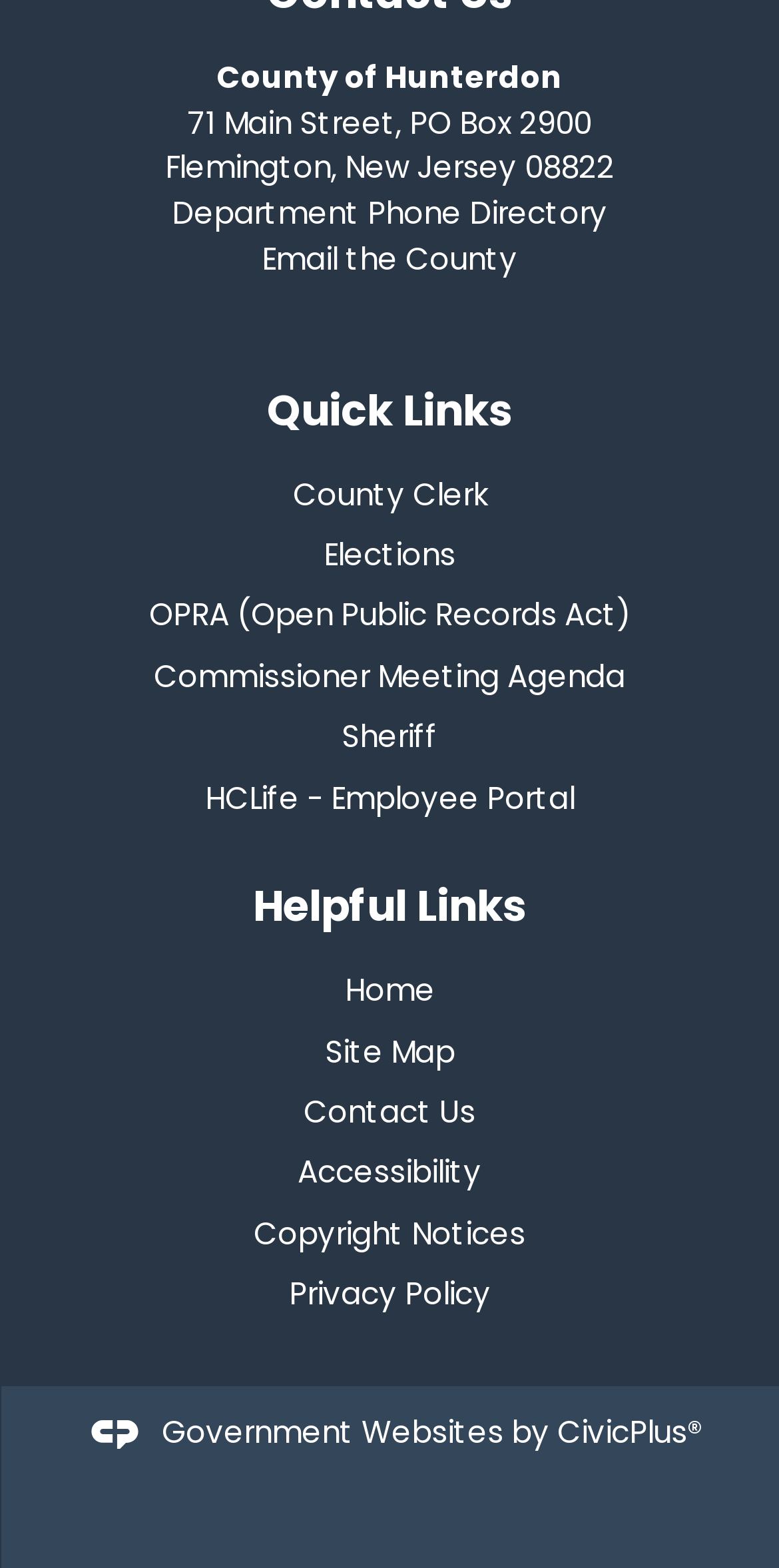Find the bounding box coordinates of the clickable element required to execute the following instruction: "Access quick links". Provide the coordinates as four float numbers between 0 and 1, i.e., [left, top, right, bottom].

[0.342, 0.243, 0.658, 0.28]